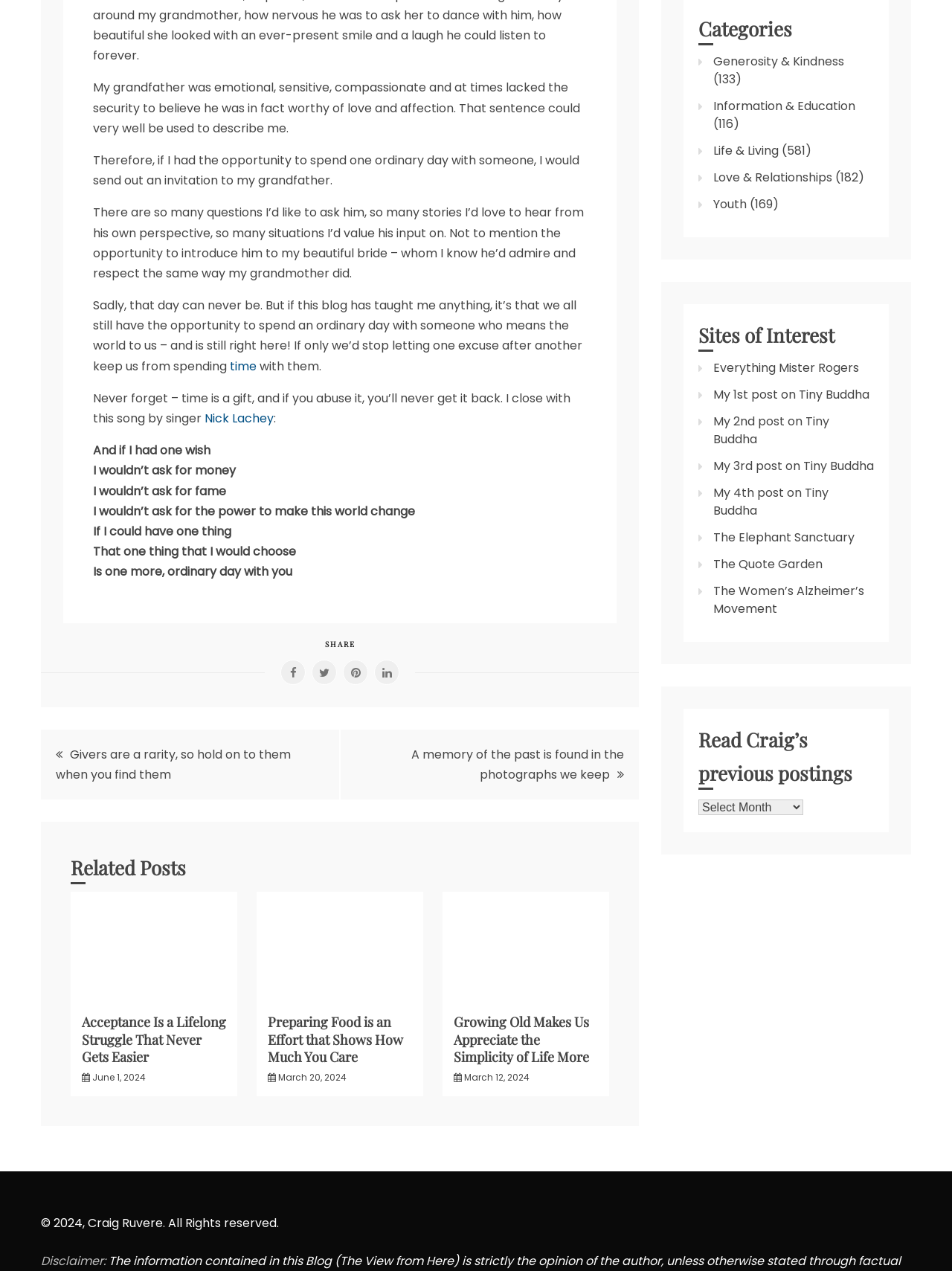Please identify the bounding box coordinates of the region to click in order to complete the task: "Read the post 'Givers are a rarity, so hold on to them when you find them'". The coordinates must be four float numbers between 0 and 1, specified as [left, top, right, bottom].

[0.059, 0.587, 0.305, 0.616]